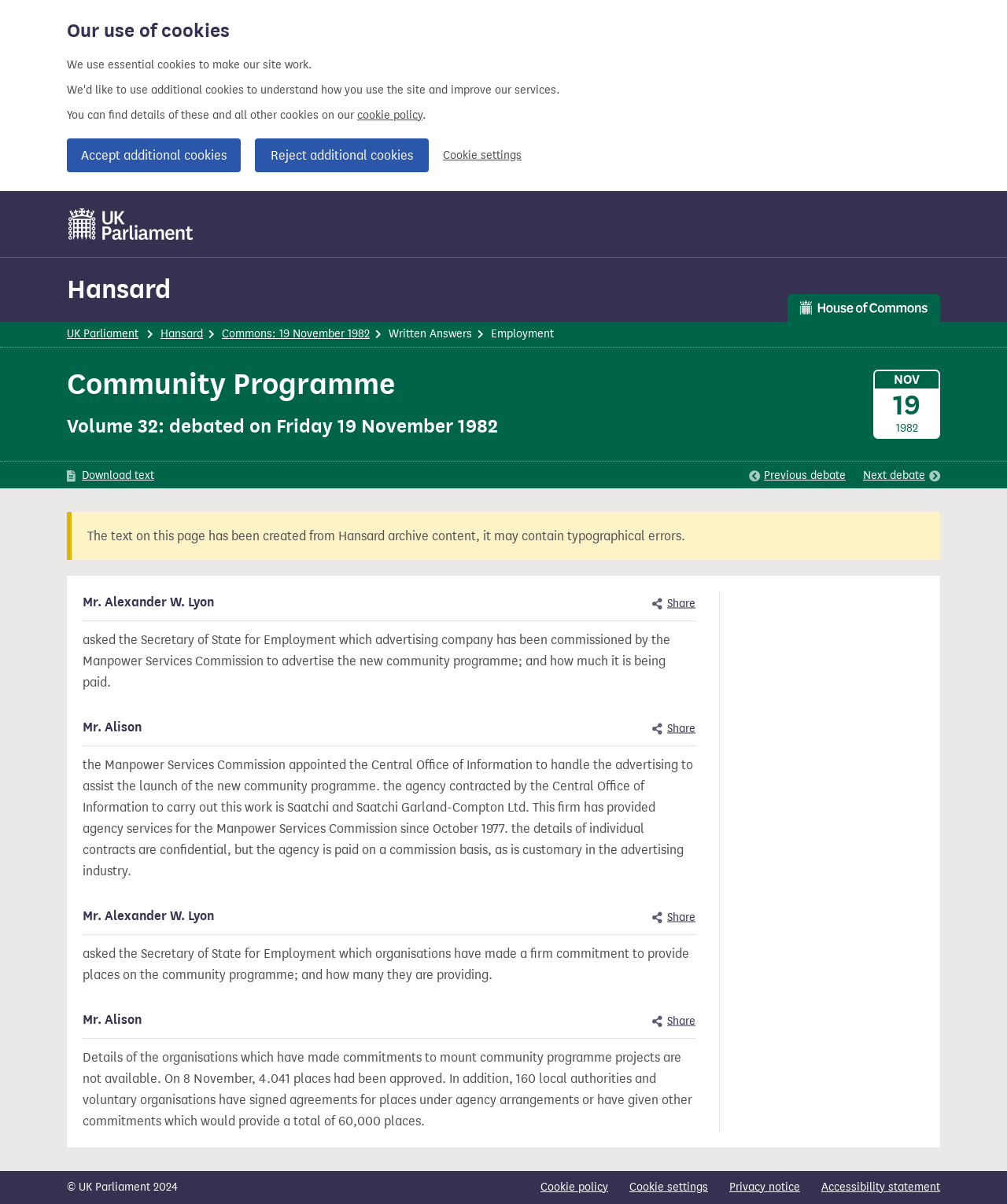Who asked the question about the advertising company?
Based on the screenshot, respond with a single word or phrase.

Mr. Alexander W. Lyon